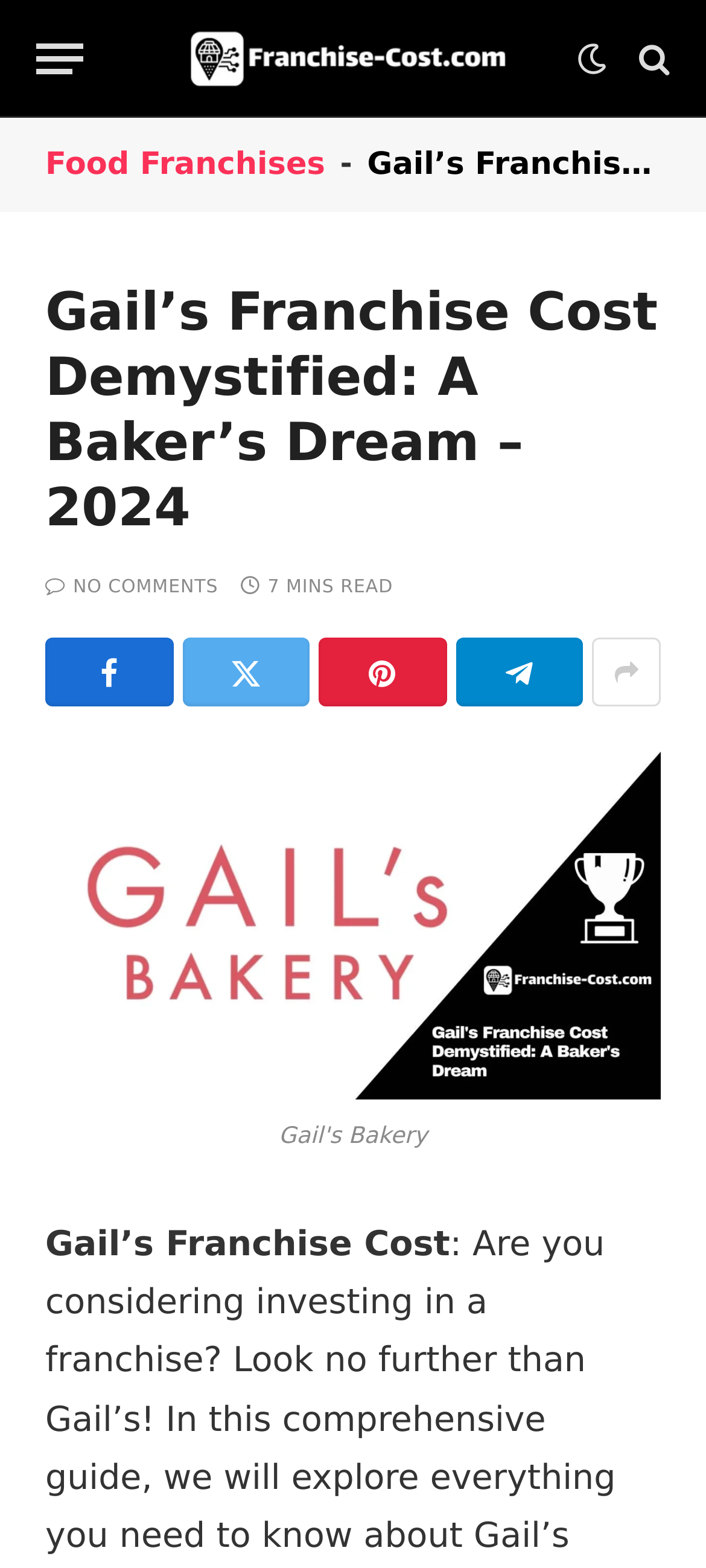Please answer the following query using a single word or phrase: 
How many minutes does it take to read the article?

7 MINS